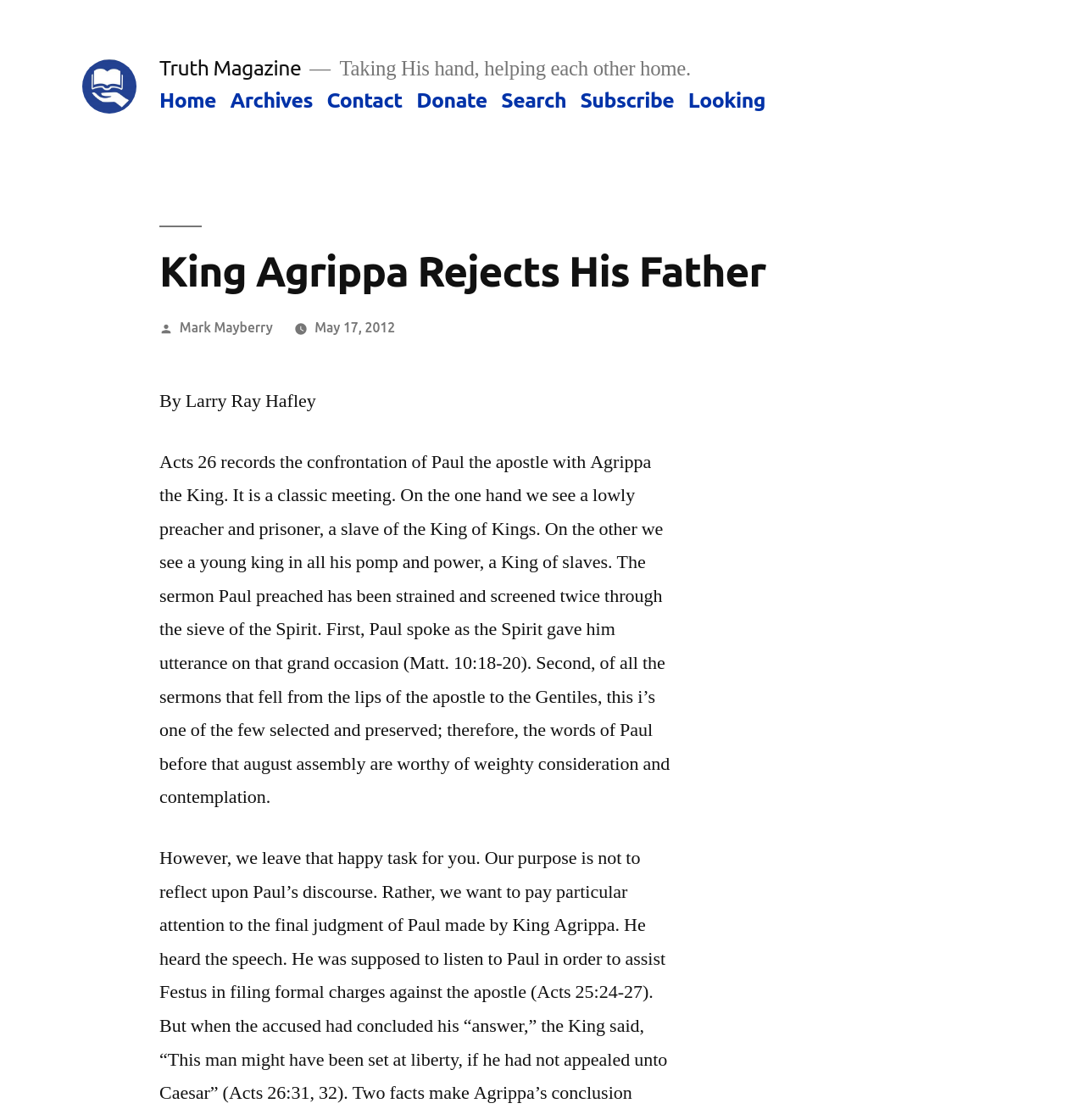What is the title of the book mentioned in the article?
Using the image as a reference, give an elaborate response to the question.

The title of the book mentioned in the article is 'Acts 26', which is mentioned in the sentence 'Acts 26 records the confrontation of Paul the apostle with Agrippa the King'.